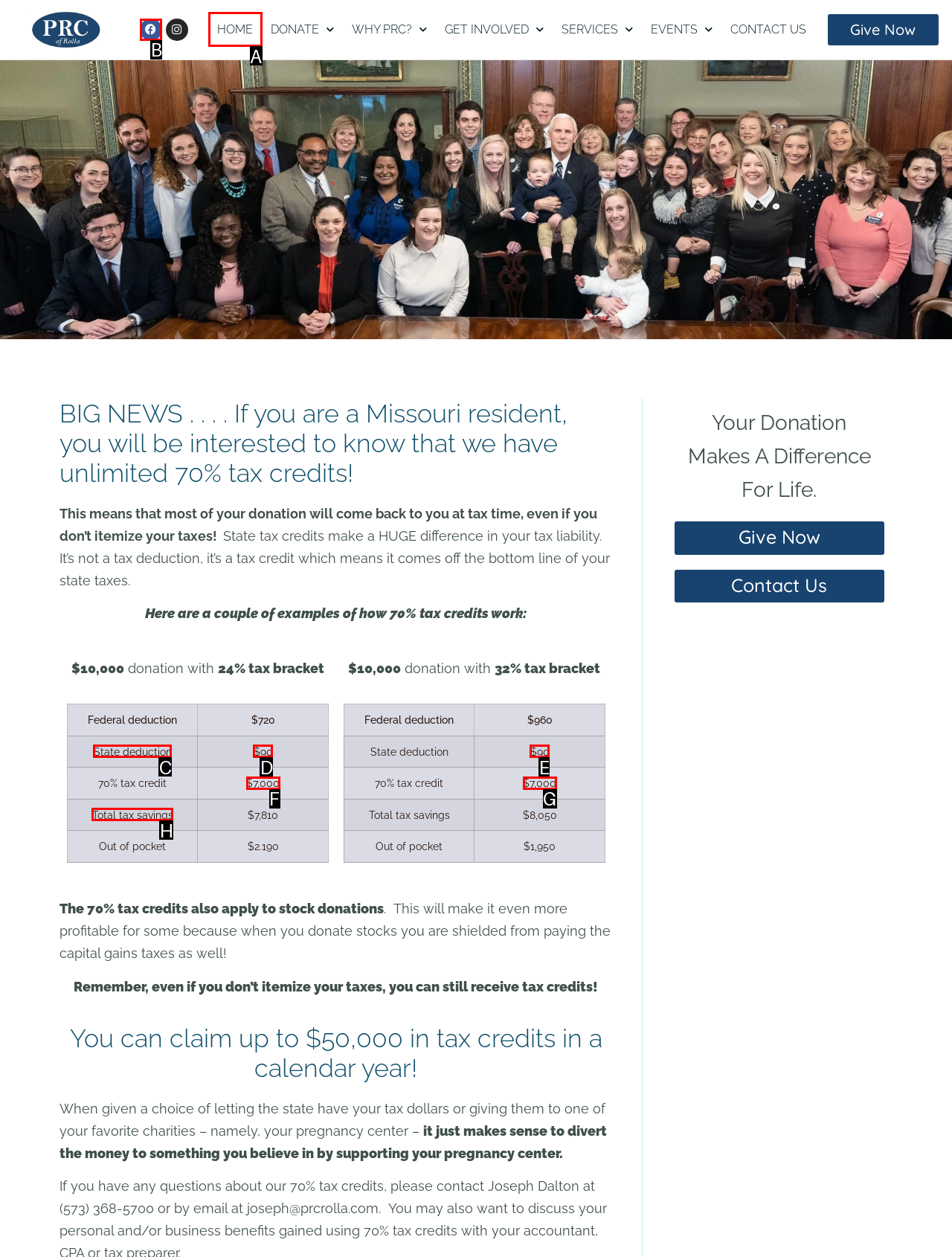Tell me which one HTML element I should click to complete the following task: Click on the 'Facebook' link Answer with the option's letter from the given choices directly.

B